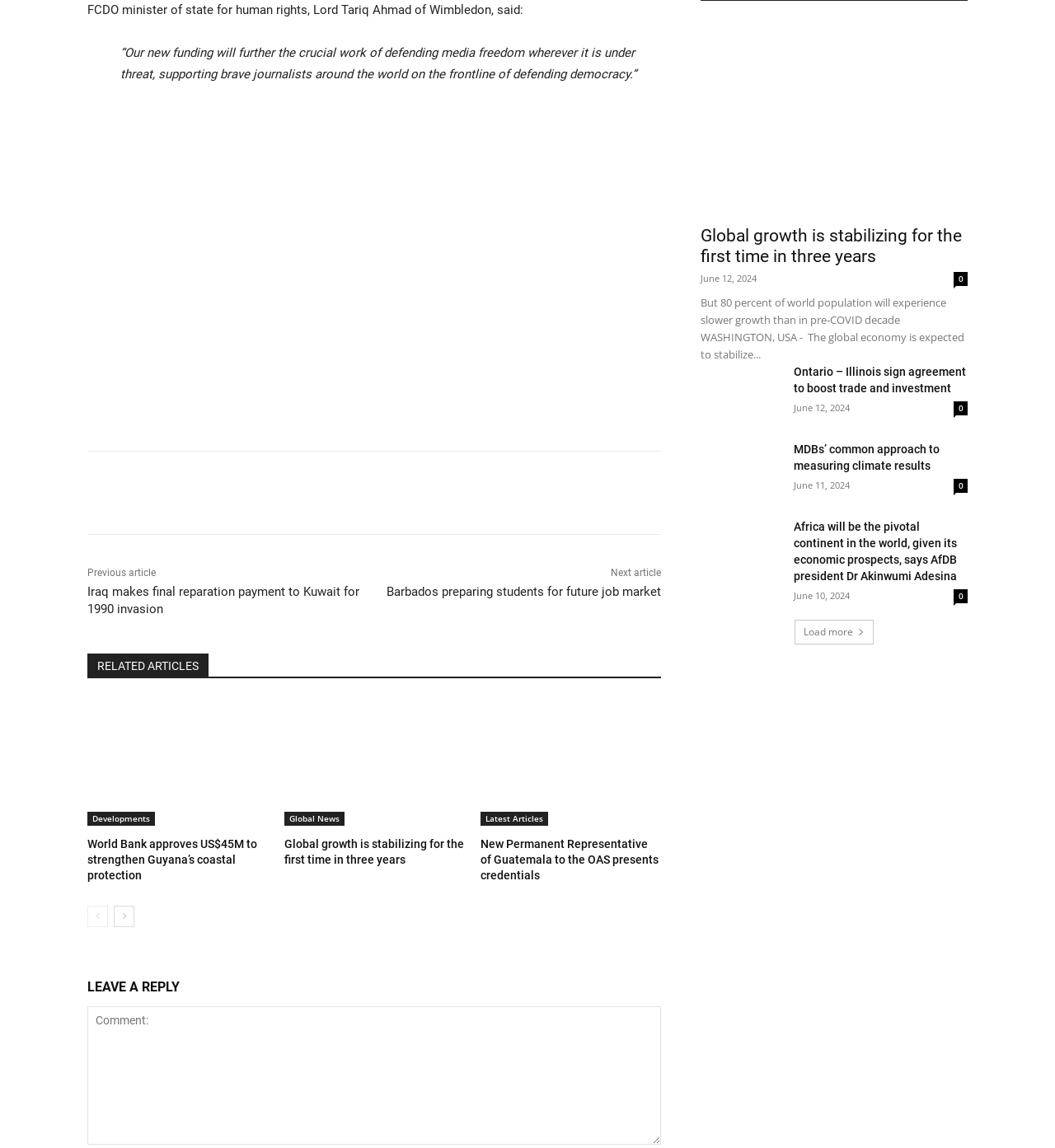For the element described, predict the bounding box coordinates as (top-left x, top-left y, bottom-right x, bottom-right y). All values should be between 0 and 1. Element description: Global News

[0.269, 0.707, 0.326, 0.719]